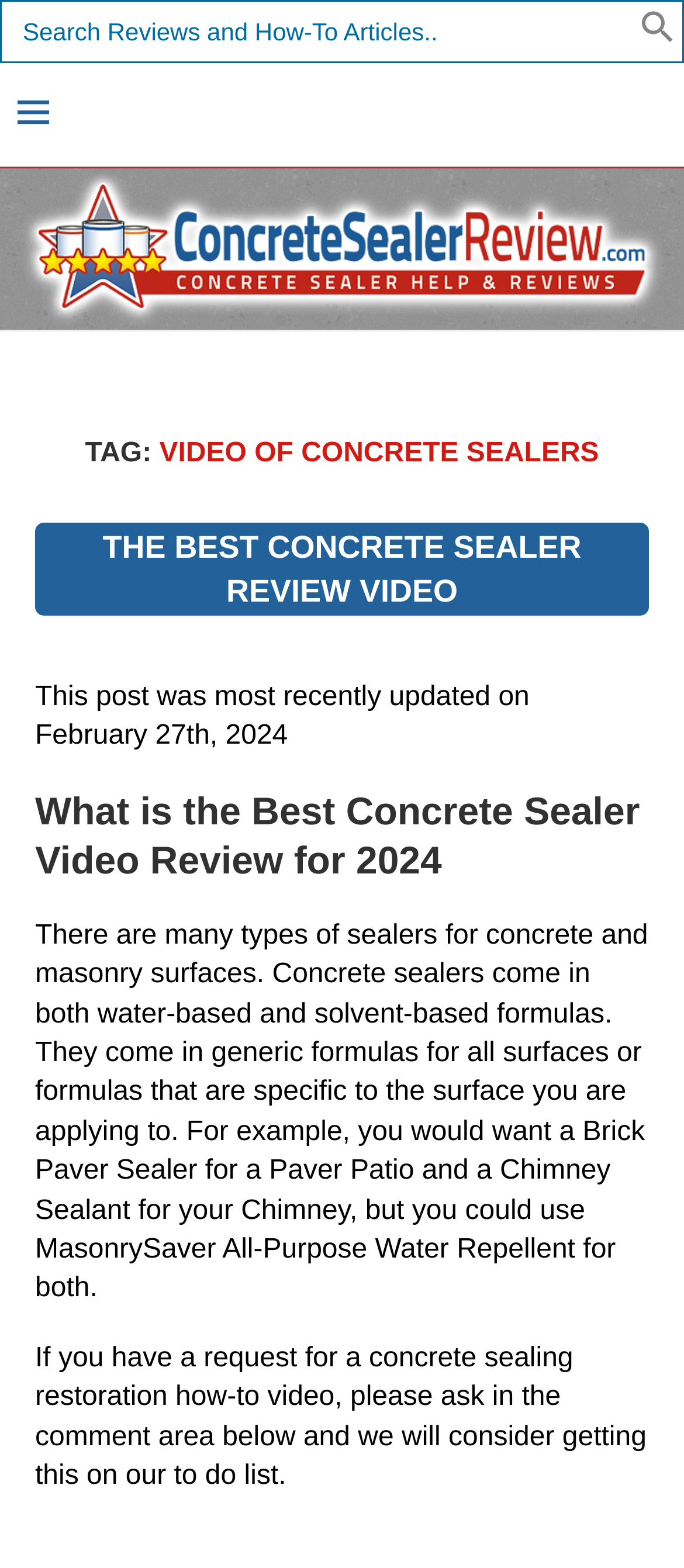Can you extract the primary headline text from the webpage?

VIDEO OF CONCRETE SEALERS